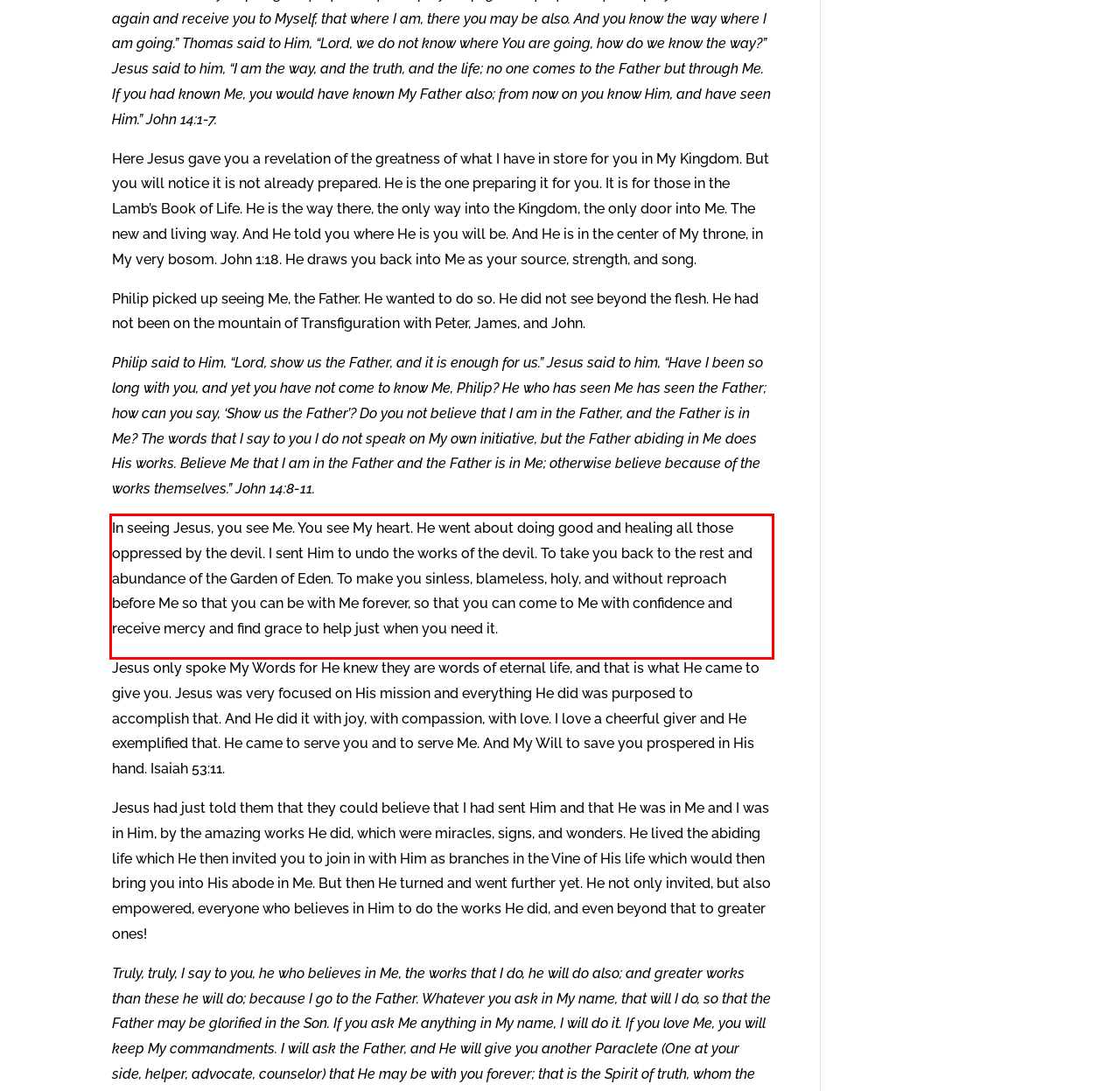Examine the screenshot of the webpage, locate the red bounding box, and generate the text contained within it.

In seeing Jesus, you see Me. You see My heart. He went about doing good and healing all those oppressed by the devil. I sent Him to undo the works of the devil. To take you back to the rest and abundance of the Garden of Eden. To make you sinless, blameless, holy, and without reproach before Me so that you can be with Me forever, so that you can come to Me with confidence and receive mercy and find grace to help just when you need it.